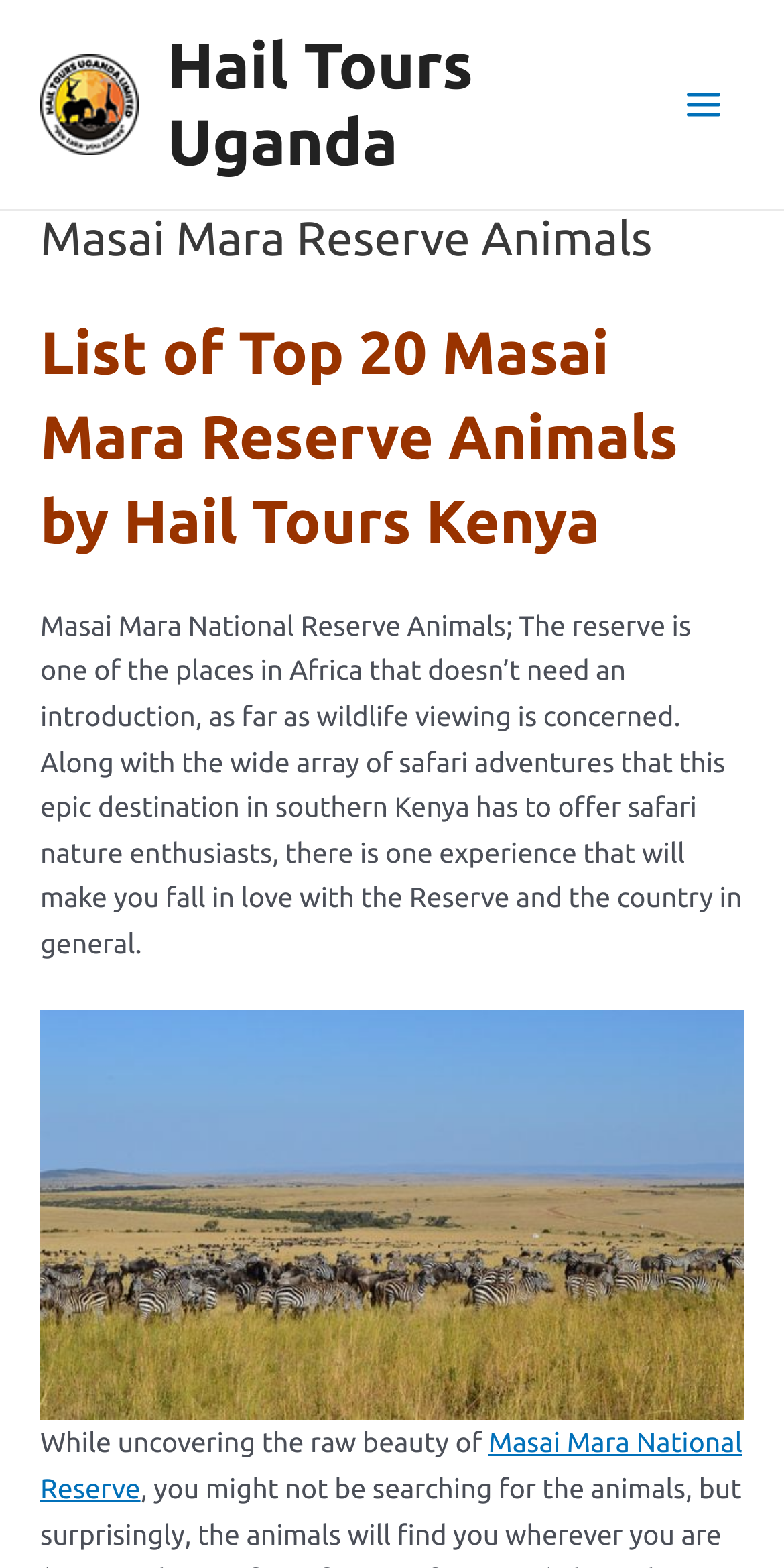What is the location of the Masai Mara Reserve?
Refer to the screenshot and respond with a concise word or phrase.

Southern Kenya